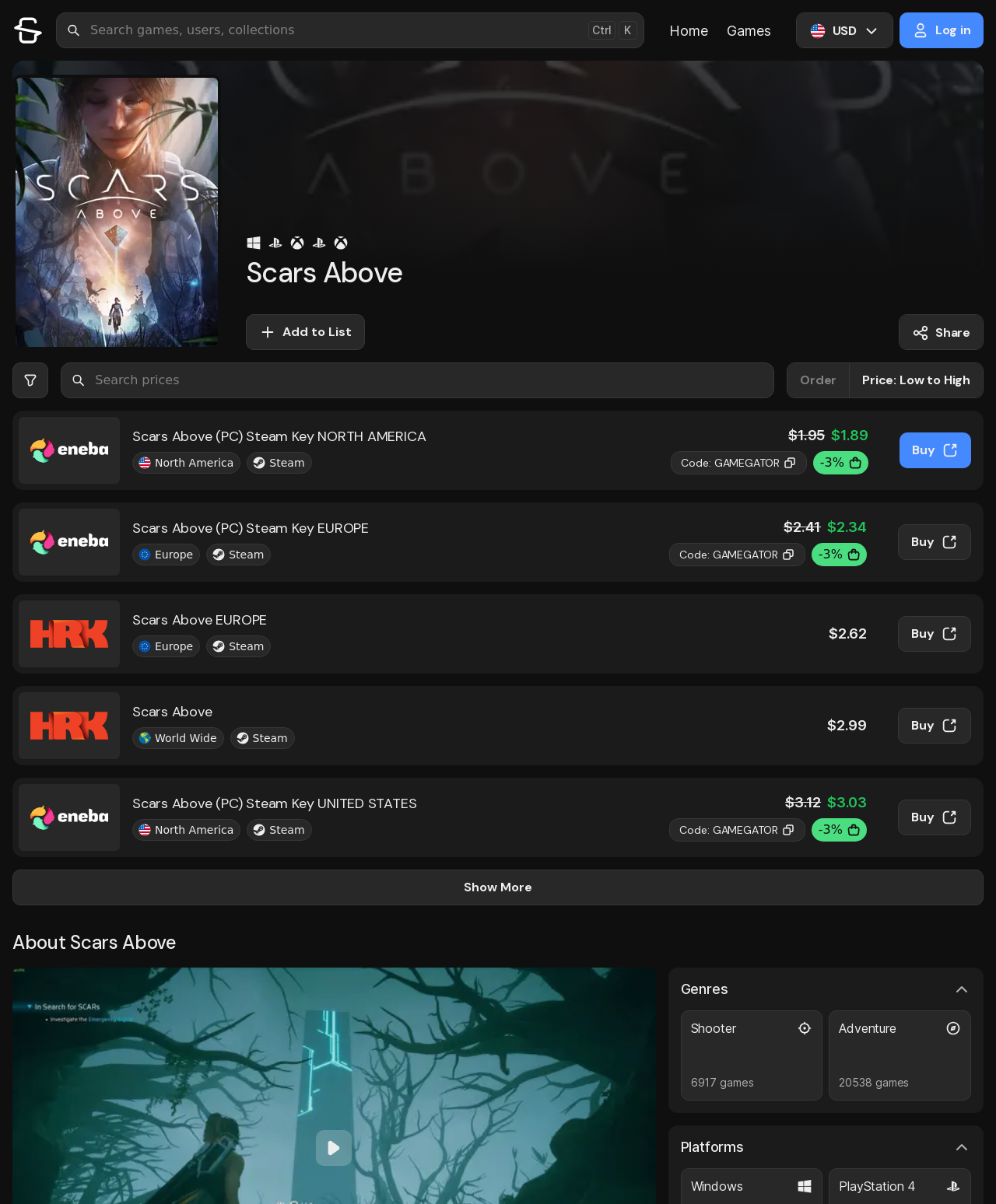Using the webpage screenshot, find the UI element described by aria-label="Play video". Provide the bounding box coordinates in the format (top-left x, top-left y, bottom-right x, bottom-right y), ensuring all values are floating point numbers between 0 and 1.

[0.317, 0.939, 0.353, 0.969]